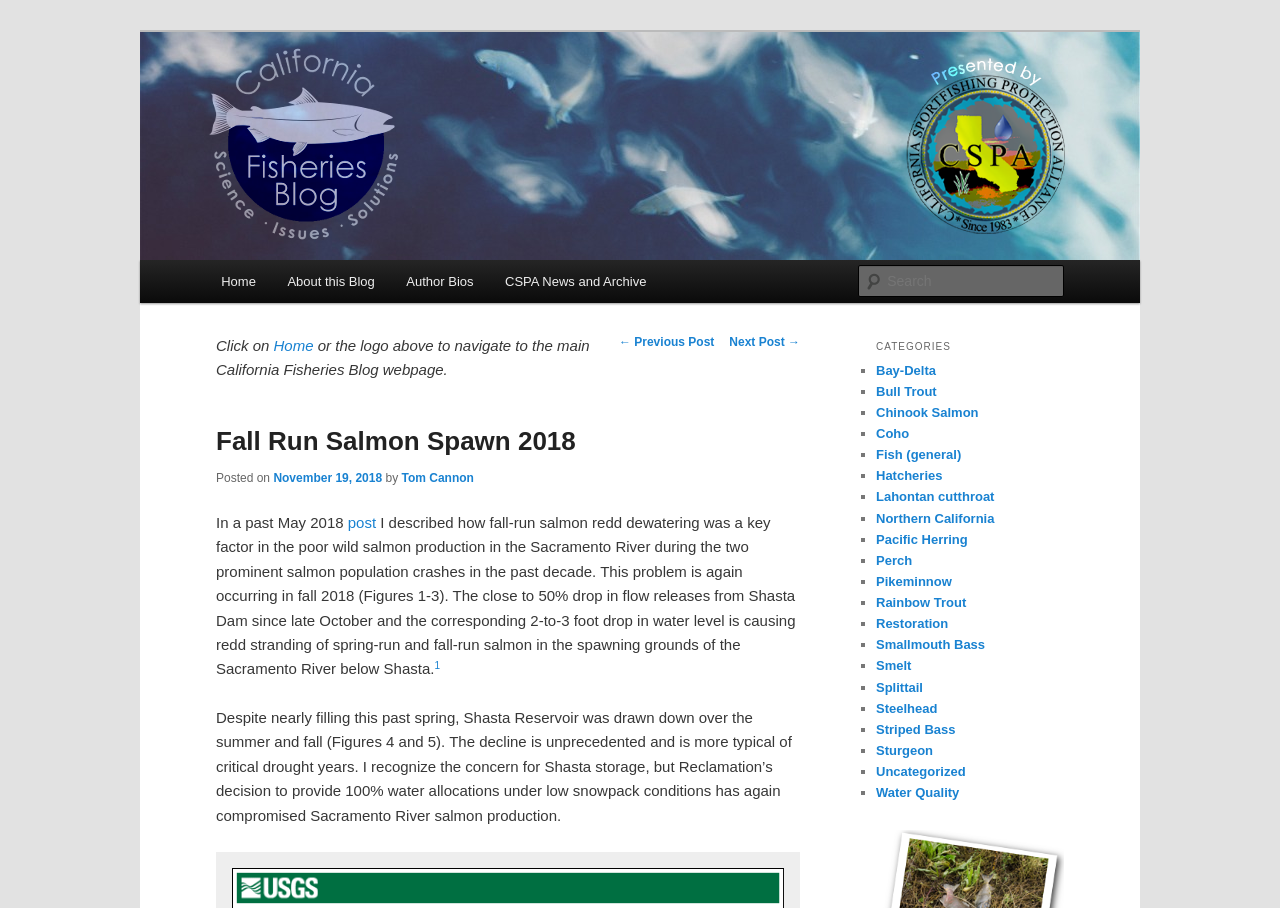Please answer the following question using a single word or phrase: 
What is the topic of the post?

Fall Run Salmon Spawn 2018